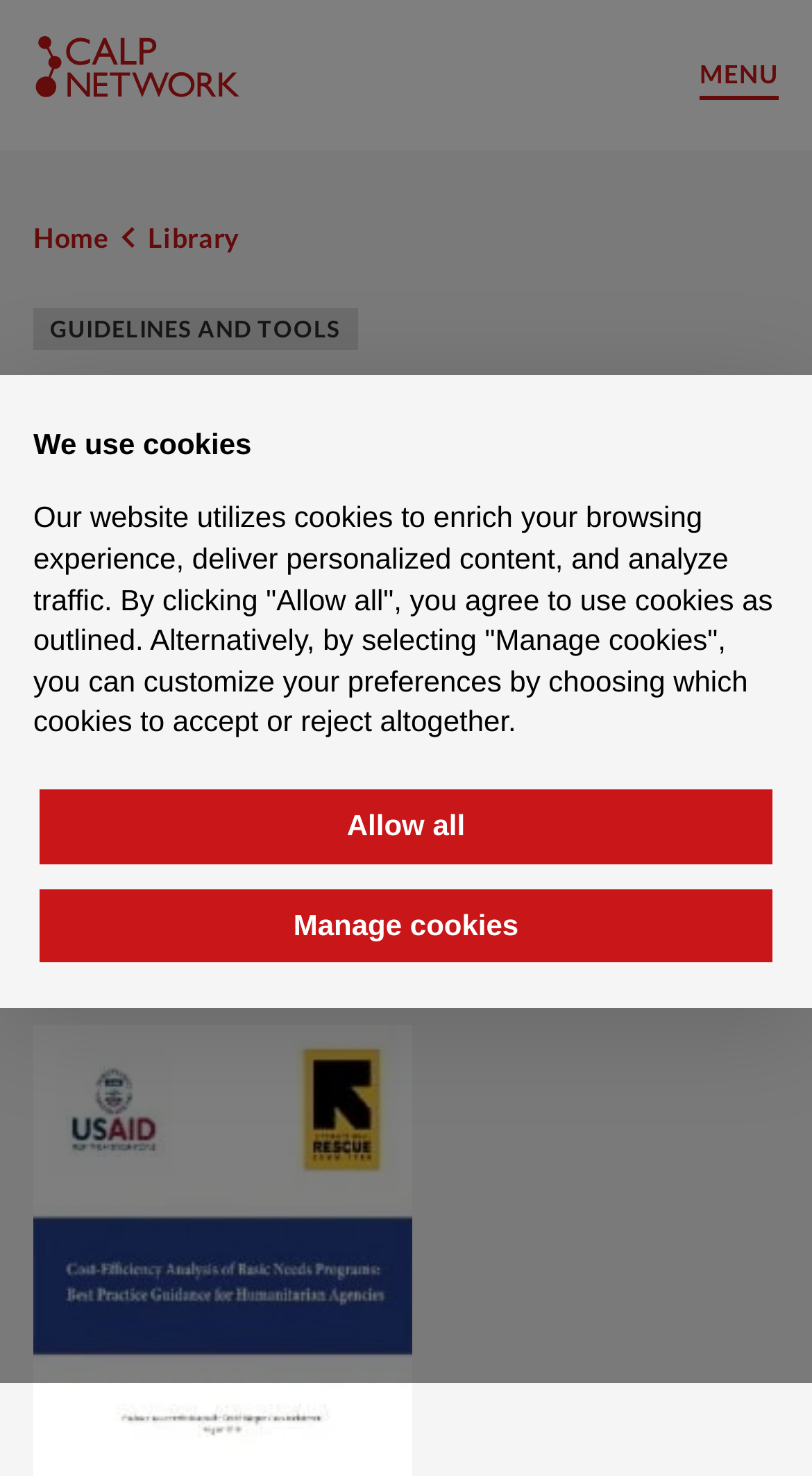Please find the bounding box for the UI element described by: "title="Share on LinkedIn"".

[0.236, 0.615, 0.277, 0.638]